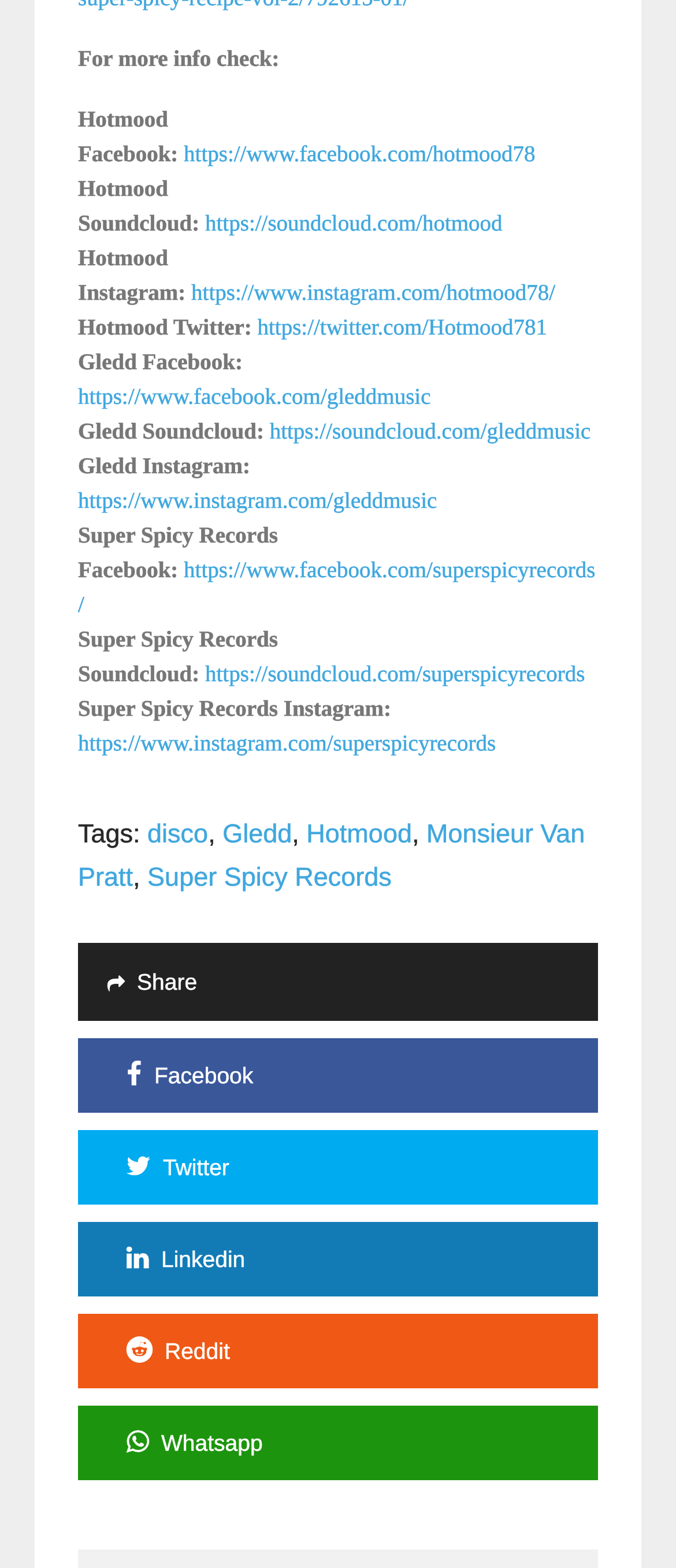Identify the bounding box coordinates of the area that should be clicked in order to complete the given instruction: "Share this page". The bounding box coordinates should be four float numbers between 0 and 1, i.e., [left, top, right, bottom].

[0.115, 0.601, 0.885, 0.651]